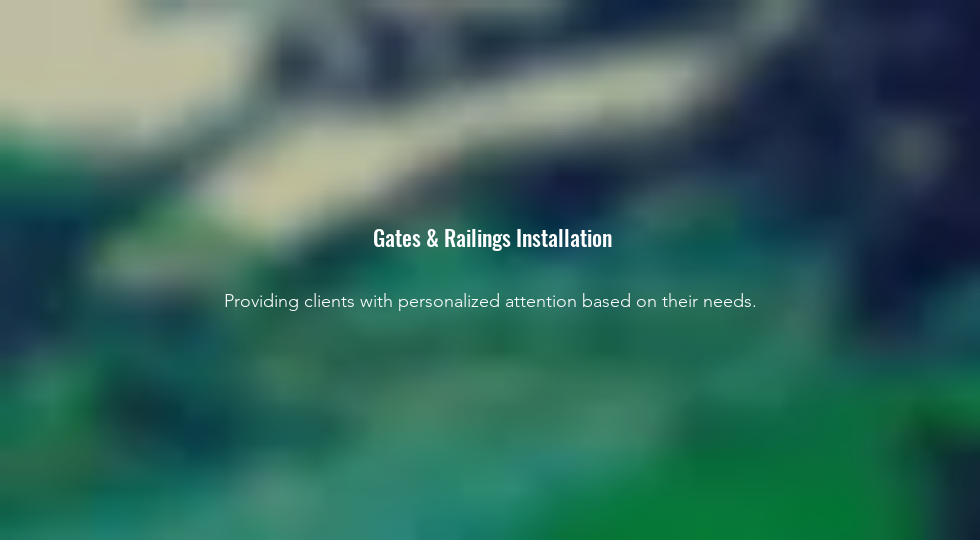What is the atmosphere of the background?
Please interpret the details in the image and answer the question thoroughly.

Although the background is slightly blurred, it suggests an inviting and tranquil setting, which resonates with the aesthetic themes of home improvement and outdoor enhancement. This creates a sense of calmness and serenity, making the service more appealing.